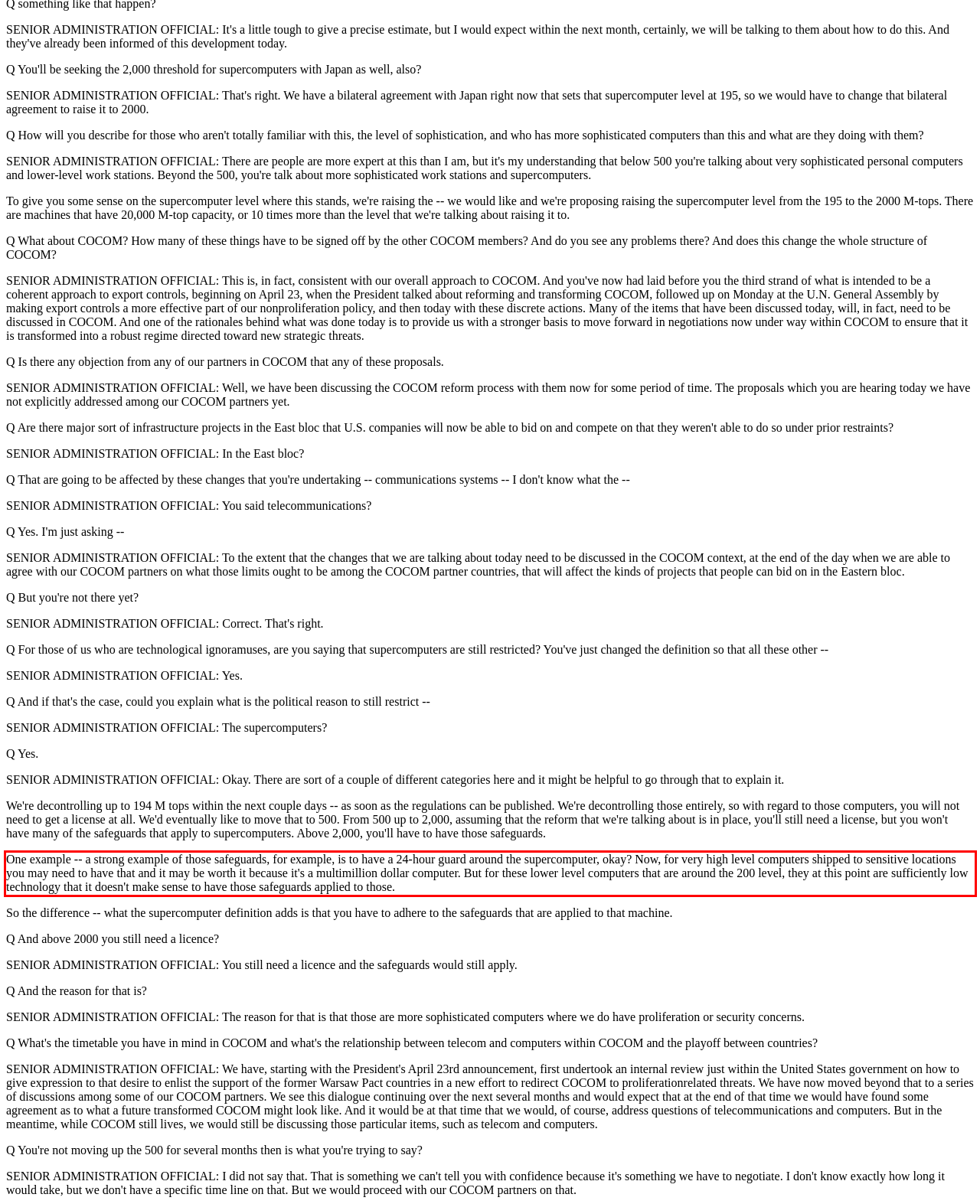Examine the webpage screenshot, find the red bounding box, and extract the text content within this marked area.

One example -- a strong example of those safeguards, for example, is to have a 24-hour guard around the supercomputer, okay? Now, for very high level computers shipped to sensitive locations you may need to have that and it may be worth it because it's a multimillion dollar computer. But for these lower level computers that are around the 200 level, they at this point are sufficiently low technology that it doesn't make sense to have those safeguards applied to those.